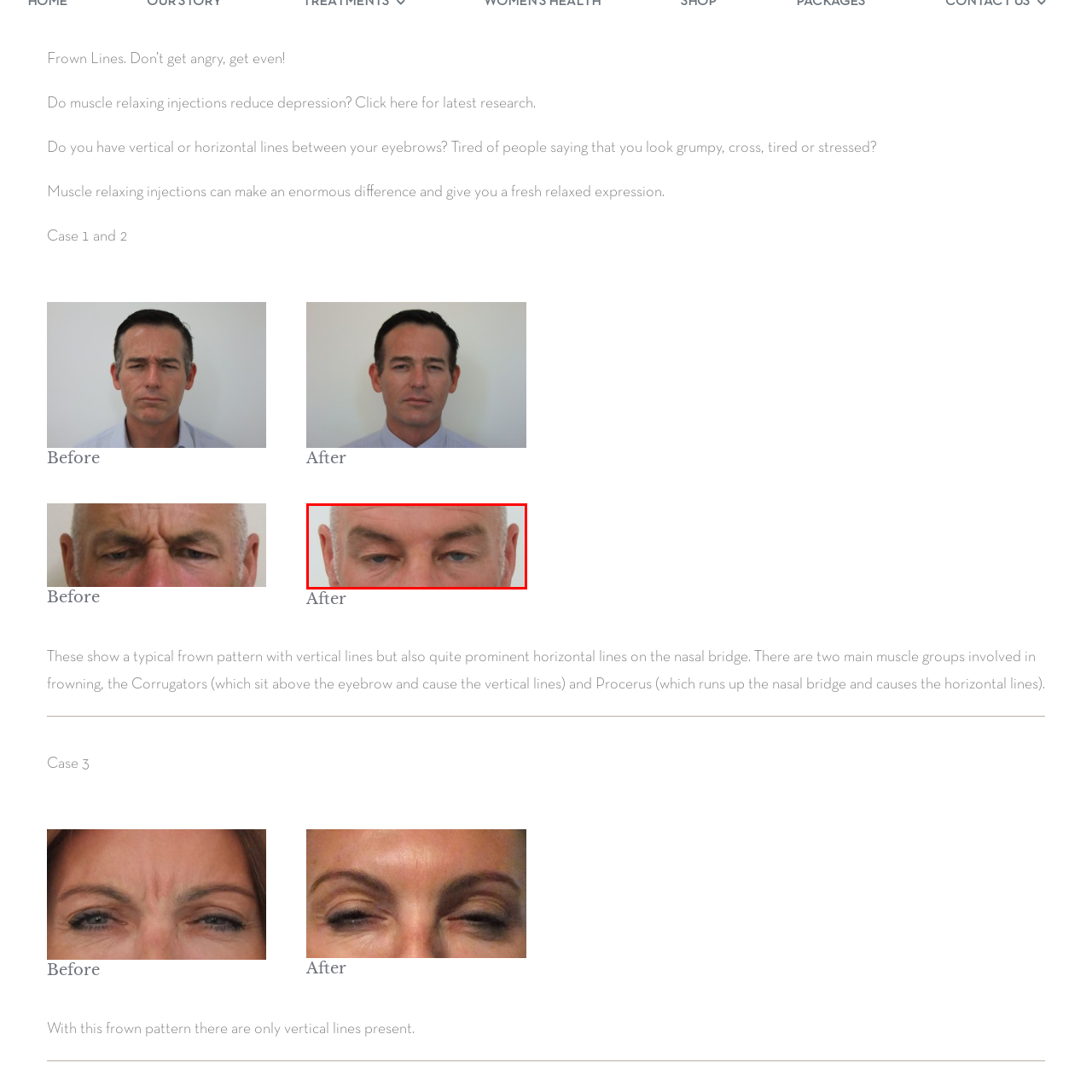What solution is often considered for frown lines?
Inspect the image indicated by the red outline and answer the question with a single word or short phrase.

Muscle relaxing injections